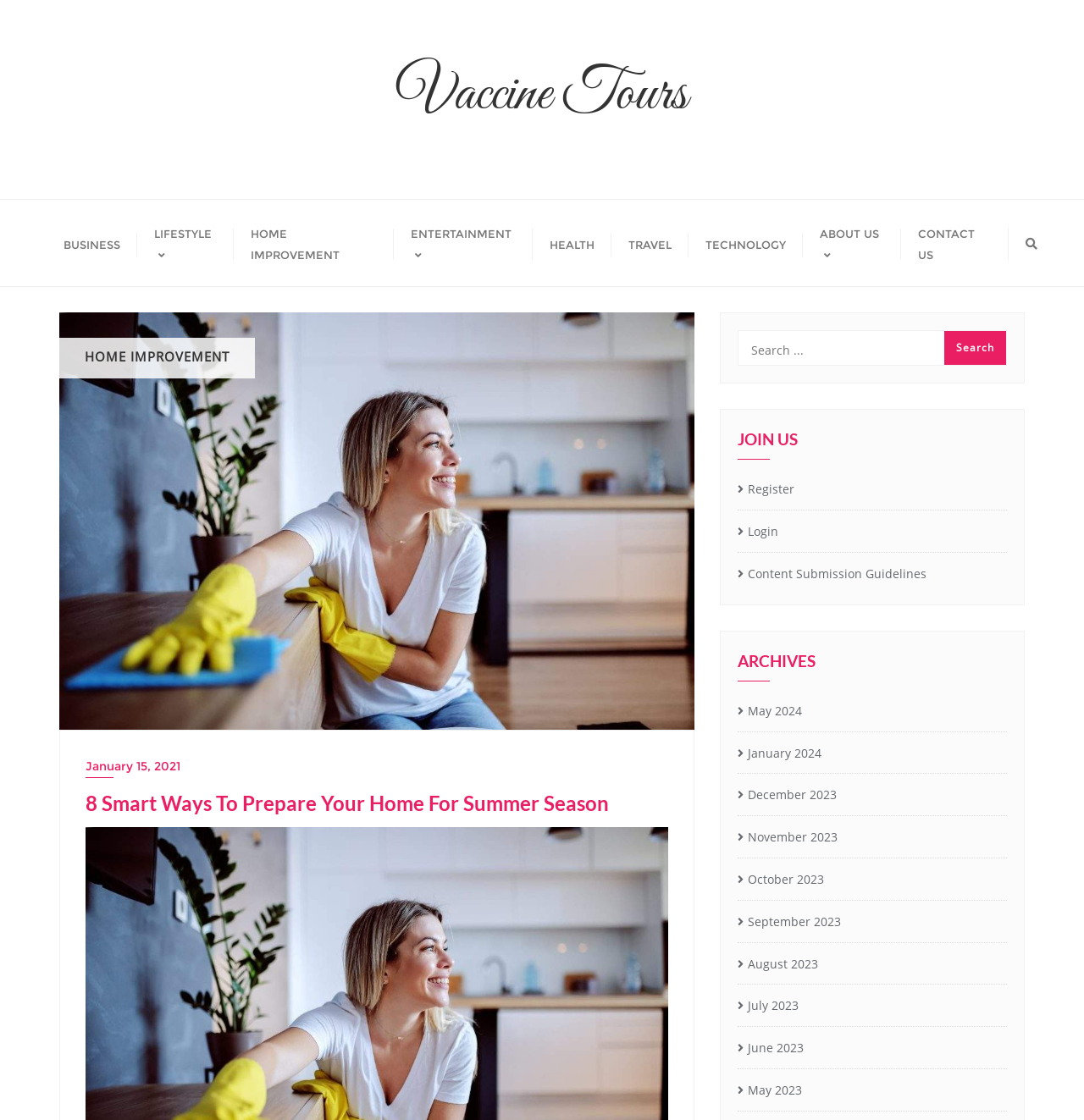What is the category of the article?
Please provide a comprehensive answer based on the information in the image.

I determined the category of the article by looking at the heading '8 Smart Ways To Prepare Your Home For Summer Season' and the link 'HOME IMPROVEMENT' which is likely related to the article's category.